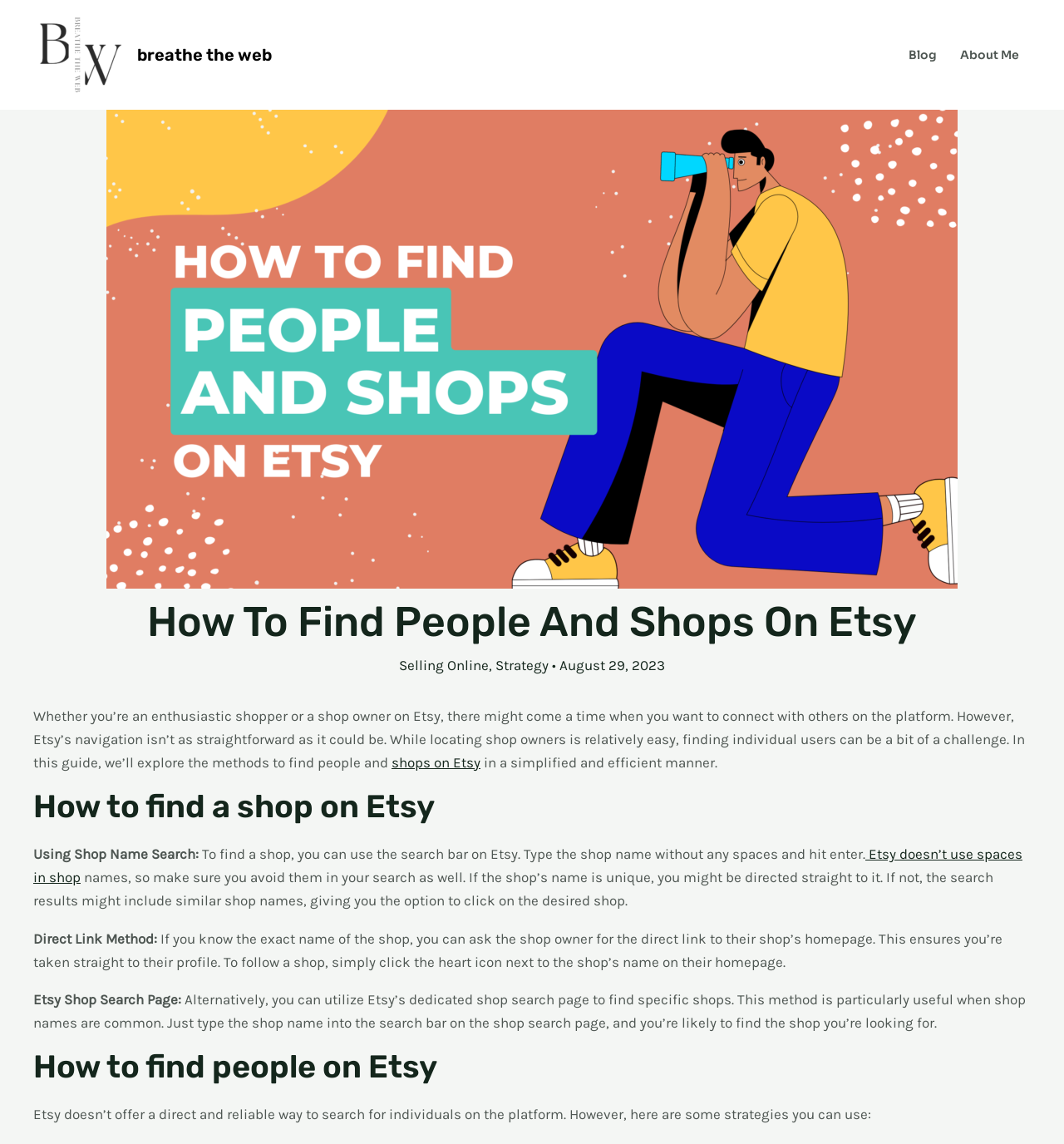Locate the bounding box coordinates of the element I should click to achieve the following instruction: "Read the article about 'Selling Online'".

[0.375, 0.574, 0.459, 0.589]